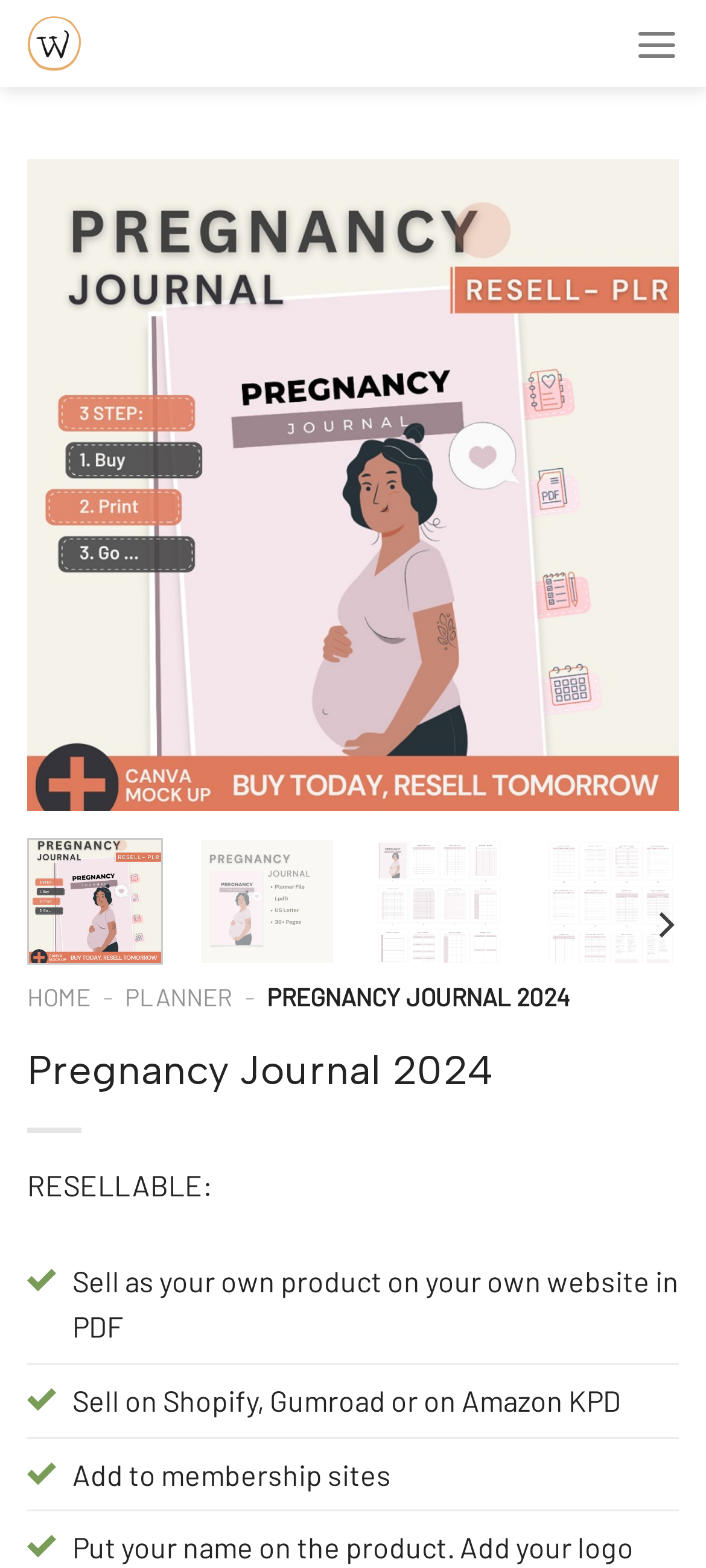Elaborate on the webpage's design and content in a detailed caption.

This webpage is about a product called "Pregnancy Journal 2024". At the top left corner, there is a link to "Websetin" accompanied by an image with the same name. On the top right corner, there is a menu link labeled "Menu". 

Below the menu link, there is a section with a "Pregnancy Journal" link and an image with the same name. This section also contains "Previous" and "Next" buttons, with their corresponding images. 

Further down, there is another section with a similar layout, featuring a "Pregnancy Journal" image, "Previous" and "Next" buttons, and their corresponding images. The "Previous" button in this section is disabled.

Below these sections, there are navigation links to "HOME", "PLANNER", and a separator in between. The title "PREGNANCY JOURNAL 2024" is displayed prominently, followed by a heading with the same text.

The webpage also features a section describing the product's resellable features. The text "RESELLABLE:" is displayed, followed by three paragraphs describing the product's resellable capabilities, including selling on one's own website, Shopify, Gumroad, or Amazon, and adding it to membership sites.